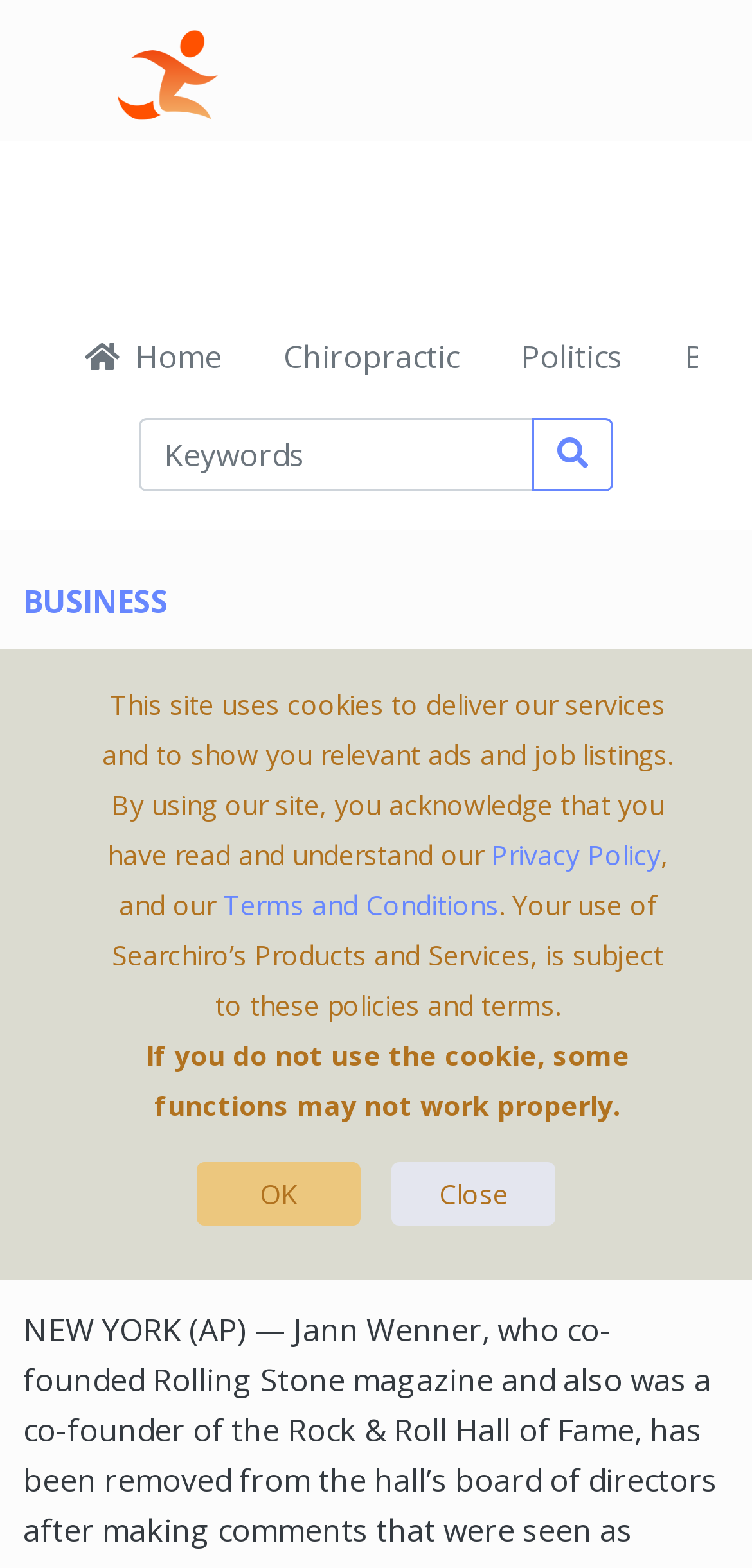What is the category of the news article?
Using the information presented in the image, please offer a detailed response to the question.

I determined the category of the news article by looking at the heading 'BUSINESS' which is located above the title of the article.